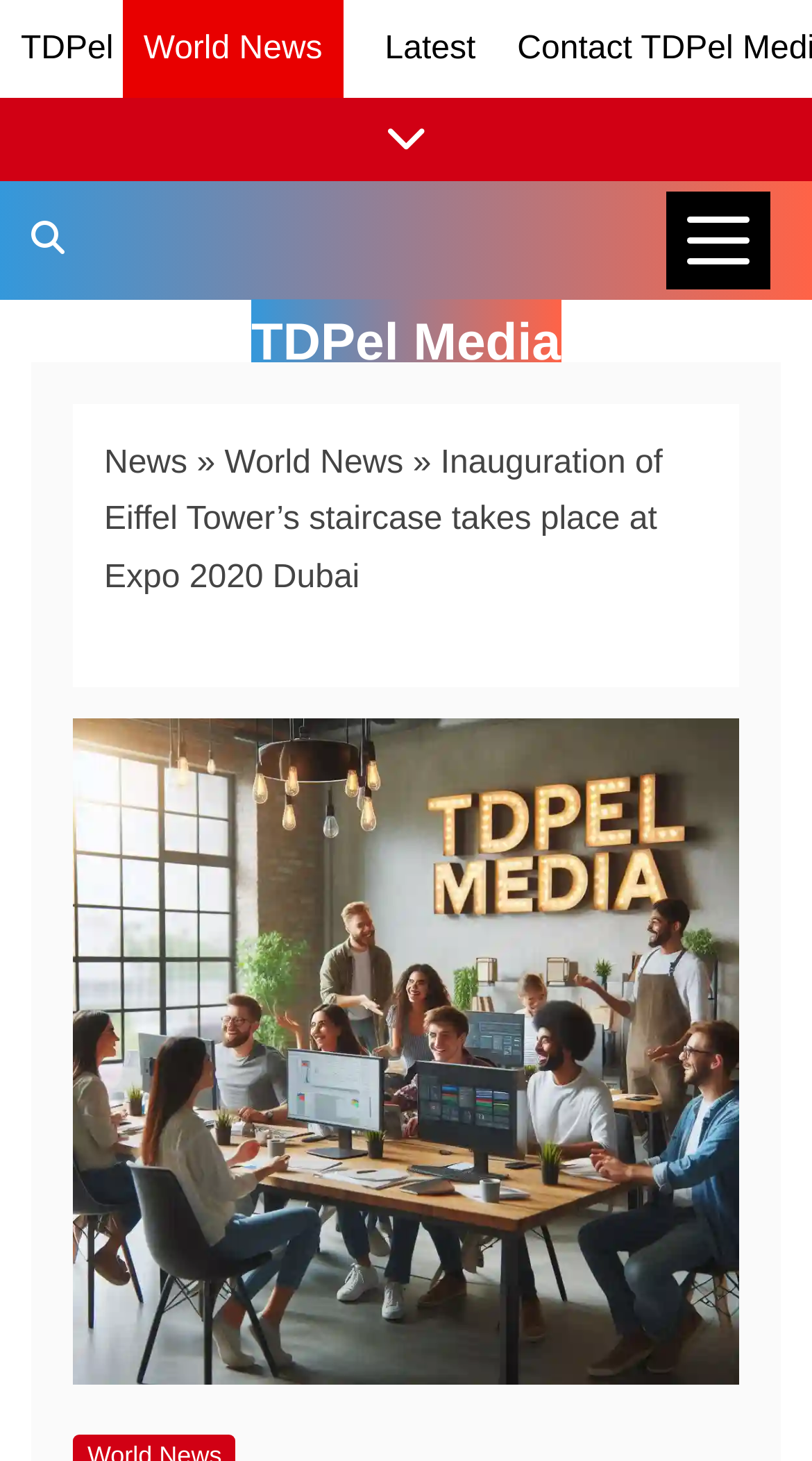Please find the bounding box for the following UI element description. Provide the coordinates in (top-left x, top-left y, bottom-right x, bottom-right y) format, with values between 0 and 1: aria-label="Search TDPel Media"

[0.0, 0.124, 0.118, 0.206]